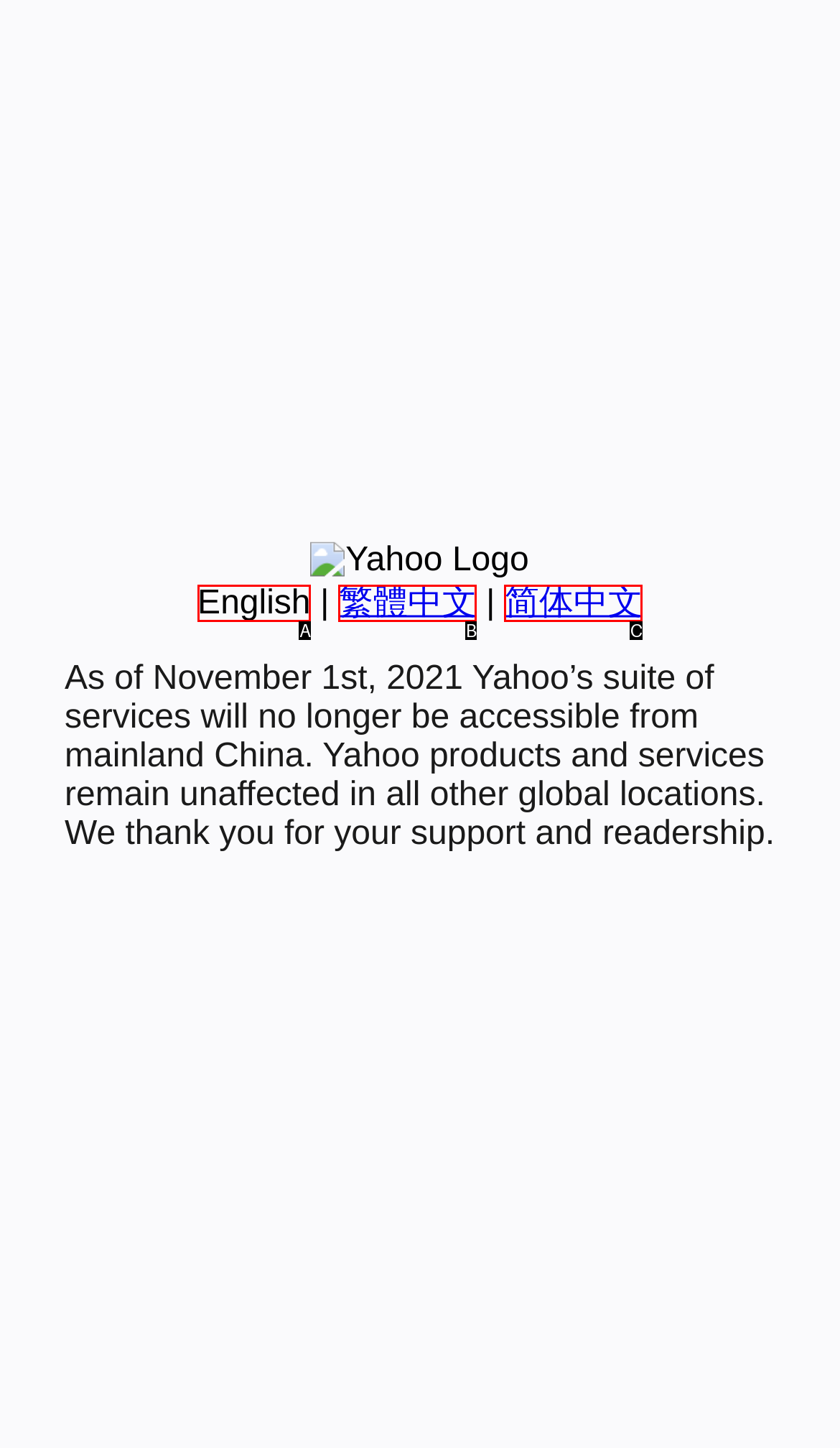Point out the option that aligns with the description: 繁體中文
Provide the letter of the corresponding choice directly.

B